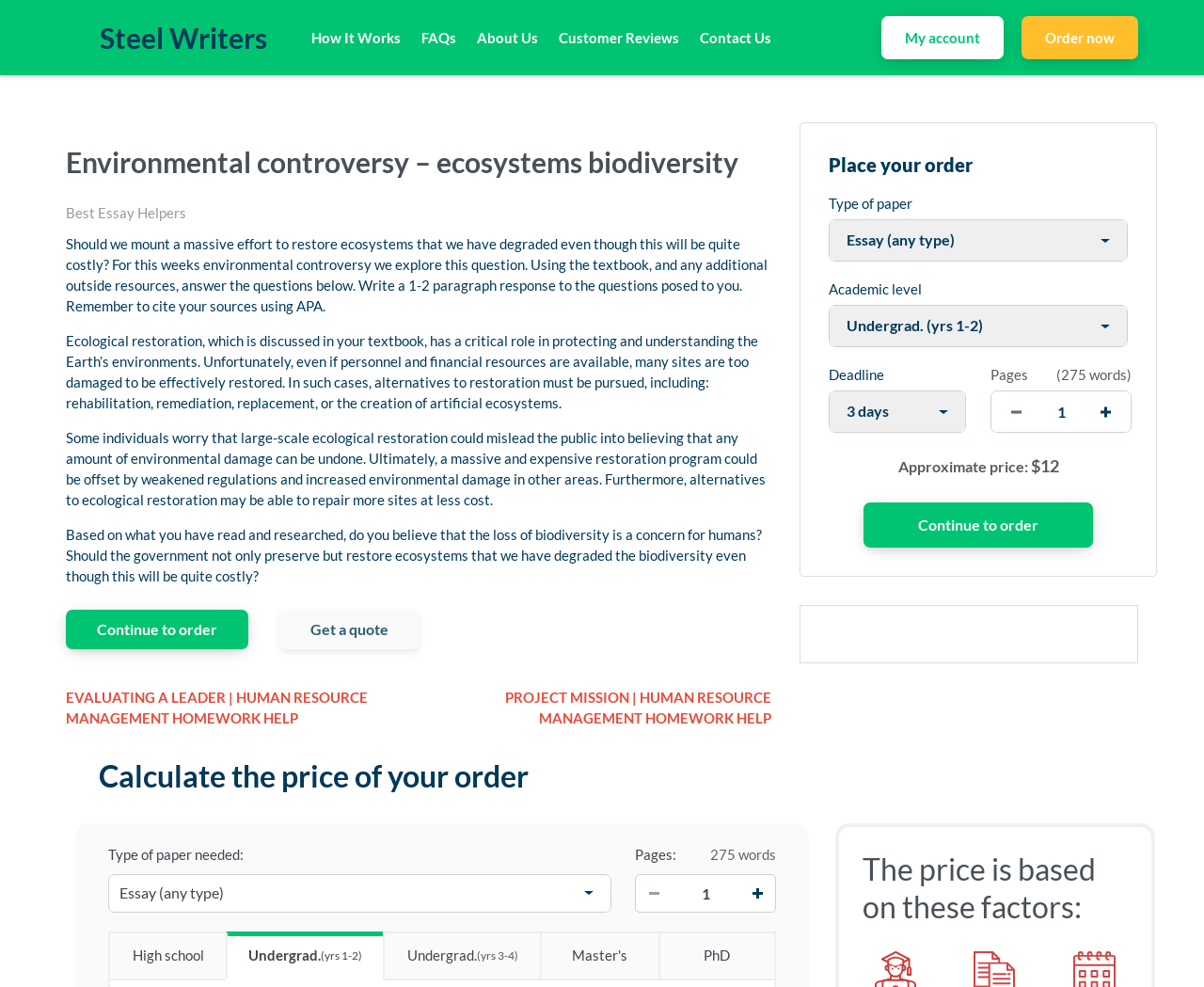Locate the bounding box coordinates of the area to click to fulfill this instruction: "Increase the number of pages". The bounding box should be presented as four float numbers between 0 and 1, in the order [left, top, right, bottom].

[0.902, 0.397, 0.935, 0.438]